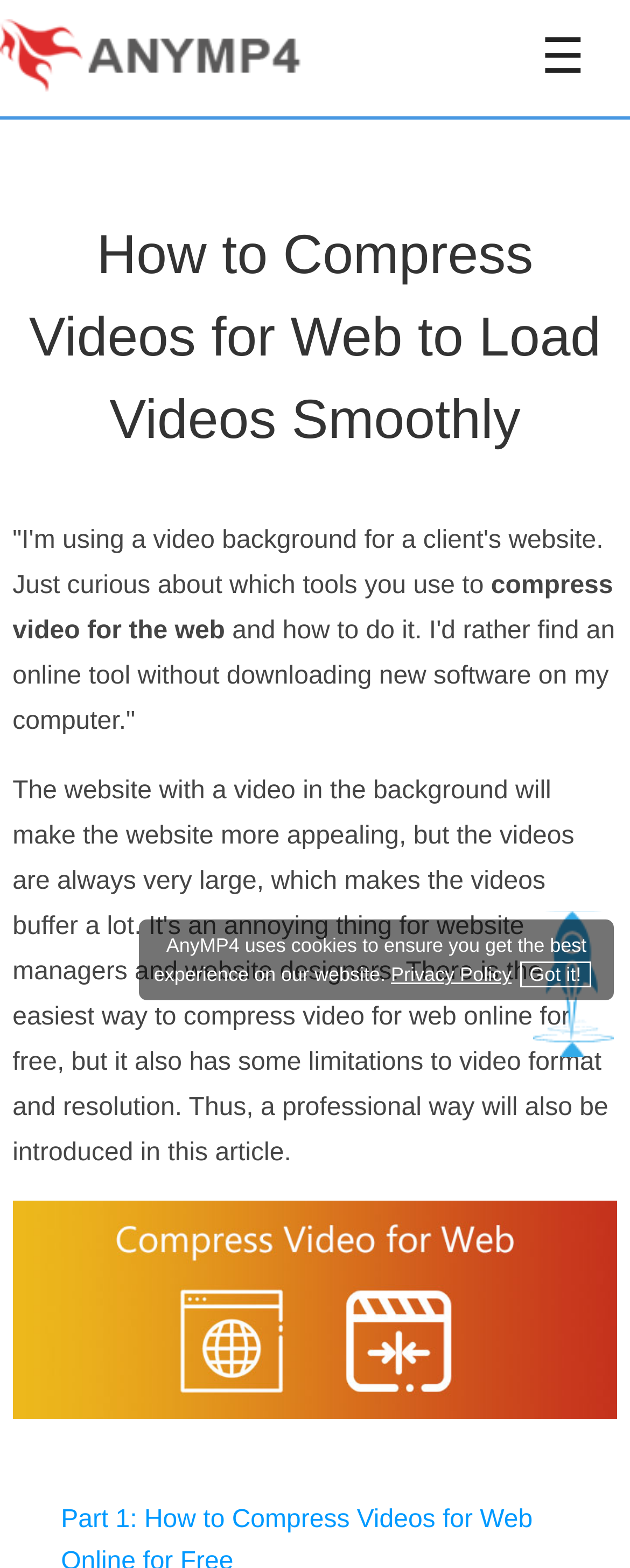What is the logo on the top left corner?
Respond with a short answer, either a single word or a phrase, based on the image.

AnyMP4 Logo